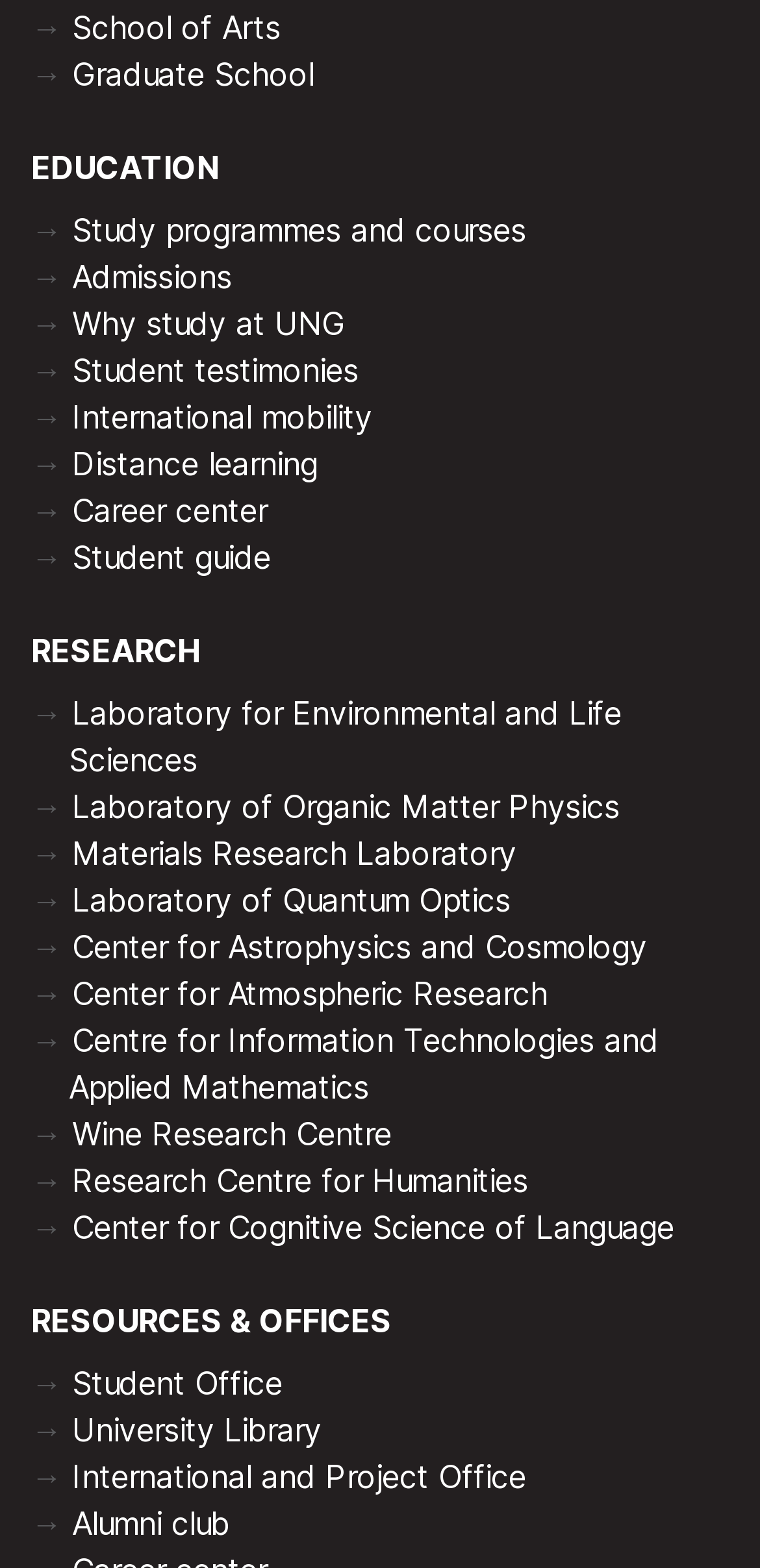Extract the bounding box coordinates for the UI element described by the text: "Admissions". The coordinates should be in the form of [left, top, right, bottom] with values between 0 and 1.

[0.095, 0.164, 0.305, 0.189]